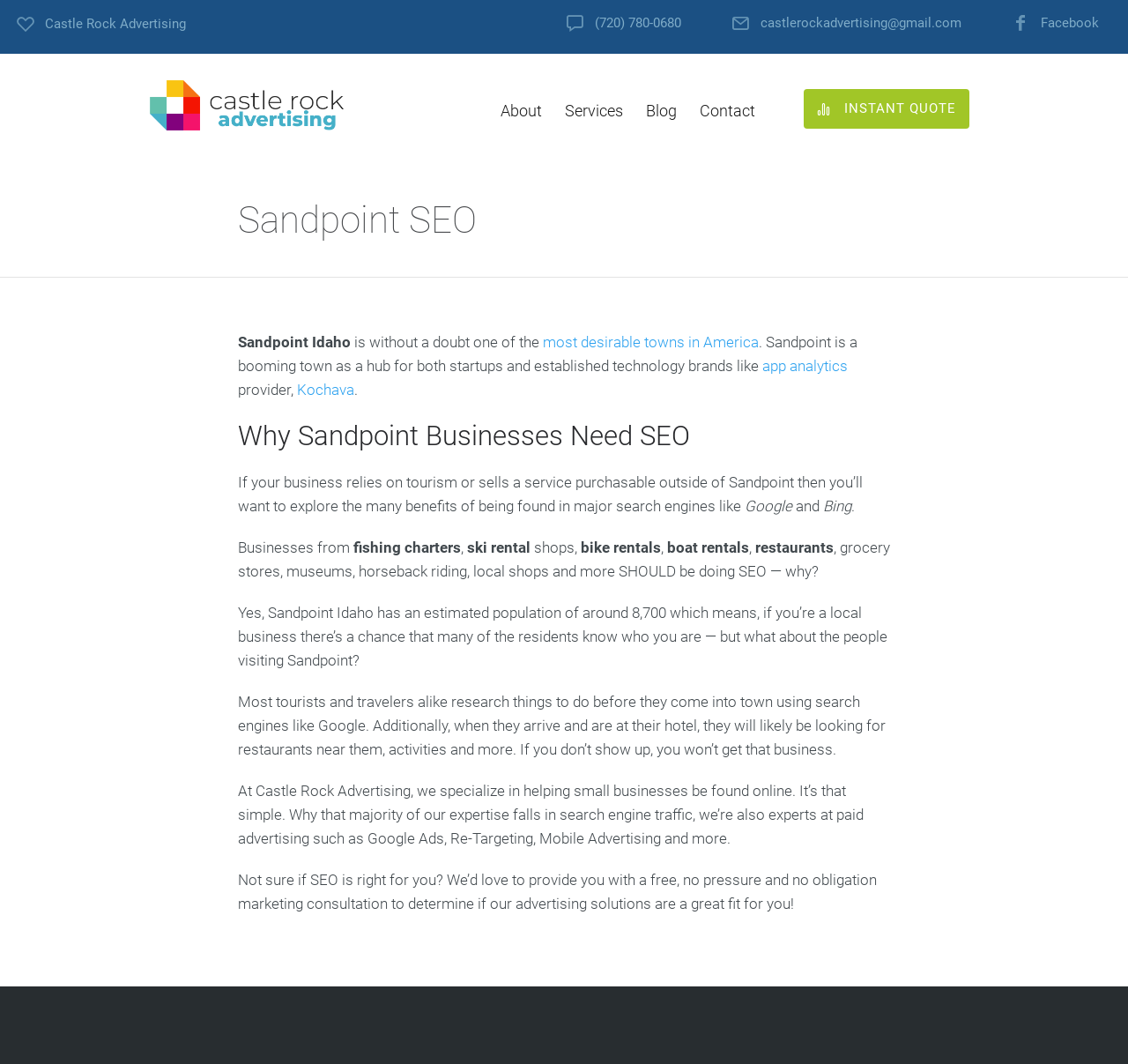Please find the bounding box coordinates of the section that needs to be clicked to achieve this instruction: "Learn more about services".

[0.501, 0.095, 0.552, 0.113]